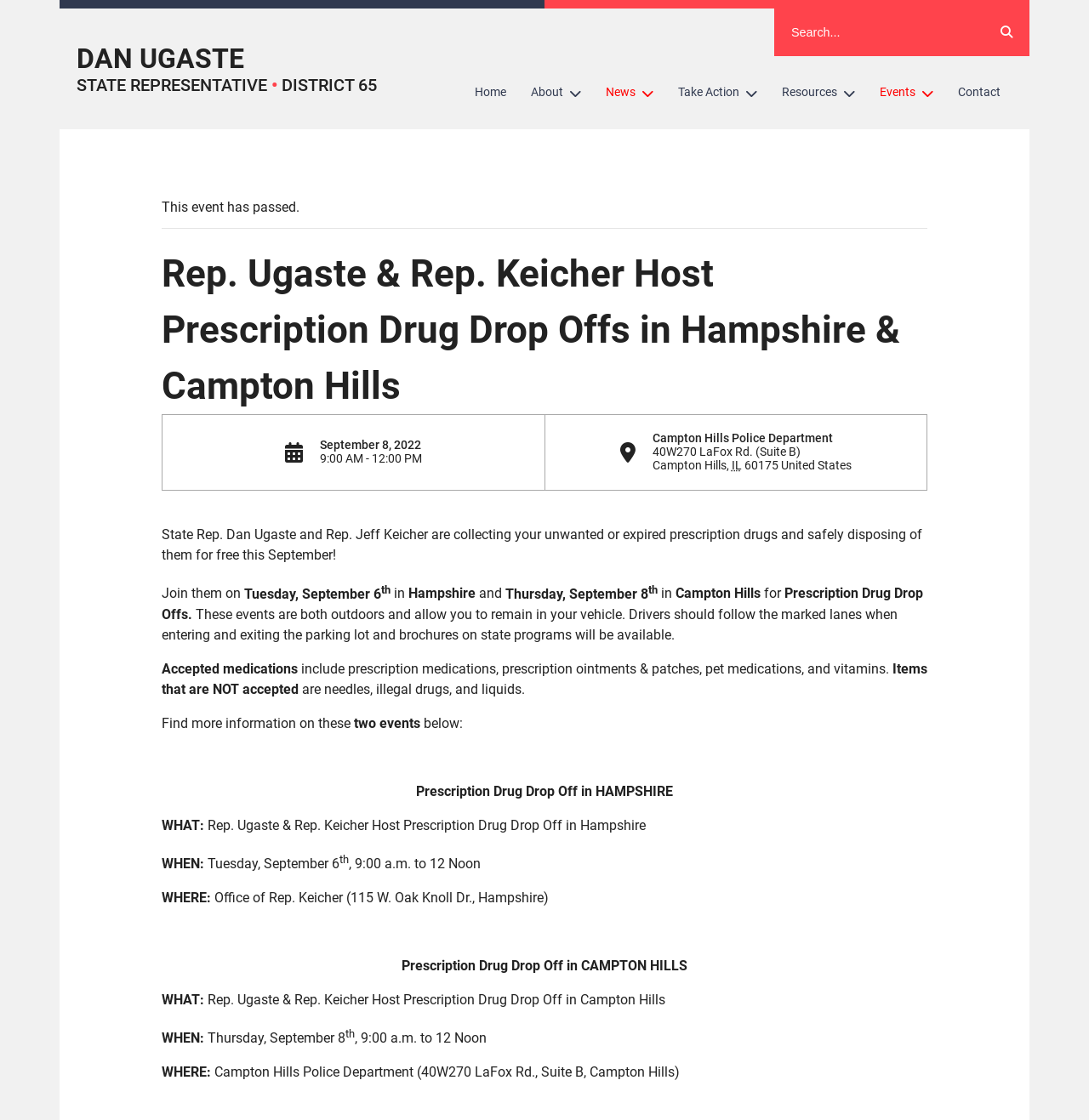What is the date of the event in Campton Hills?
Give a single word or phrase answer based on the content of the image.

Thursday, September 8